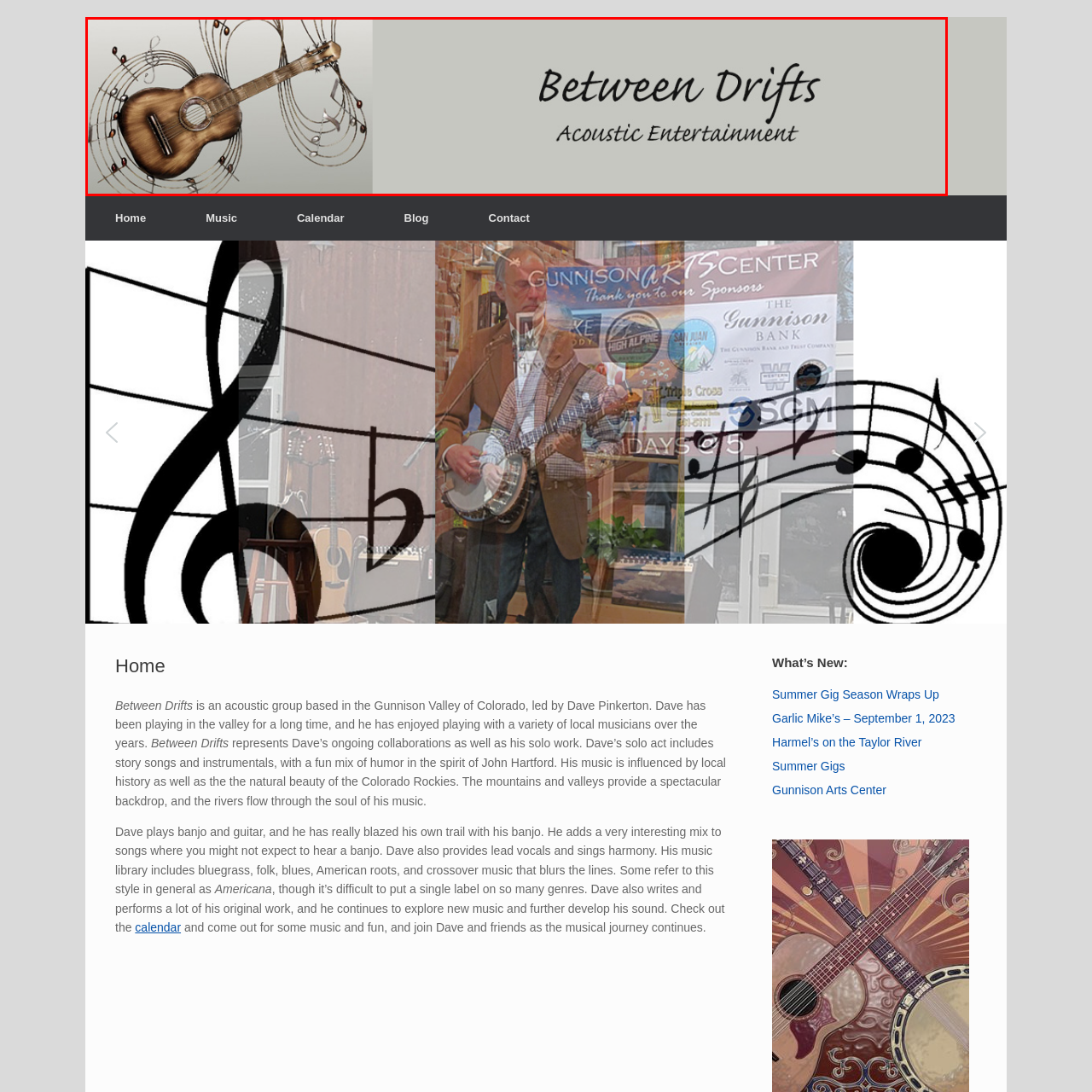Observe the section highlighted in yellow, What type of instrument is featured in the logo? 
Please respond using a single word or phrase.

Acoustic guitar